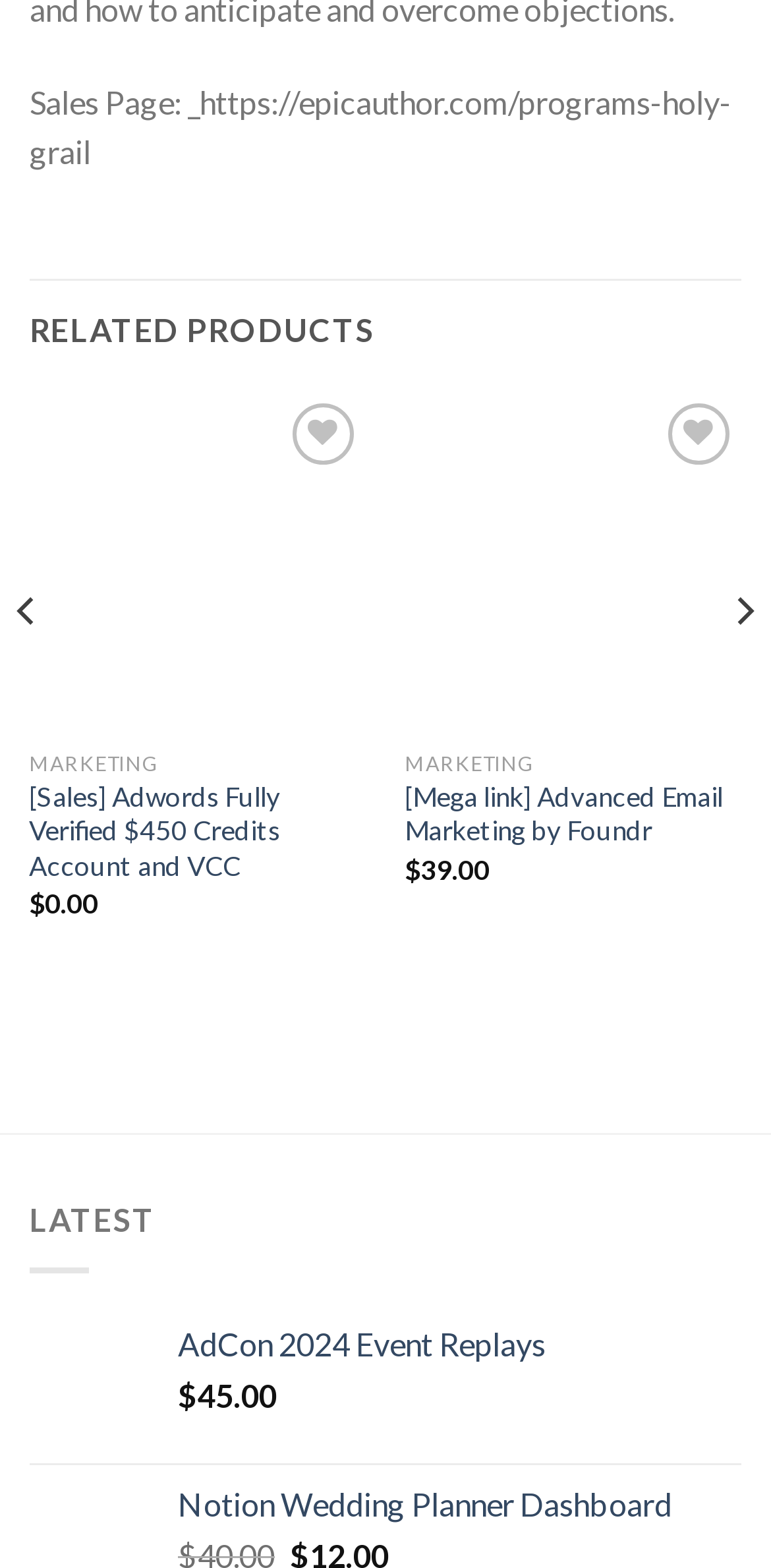What is the category of the first product?
Answer the question with a detailed and thorough explanation.

The first product is 'Adwords Fully Verified $450 Credits Account and VCC' and it belongs to the MARKETING category, which is indicated by the StaticText element with the text 'MARKETING'.